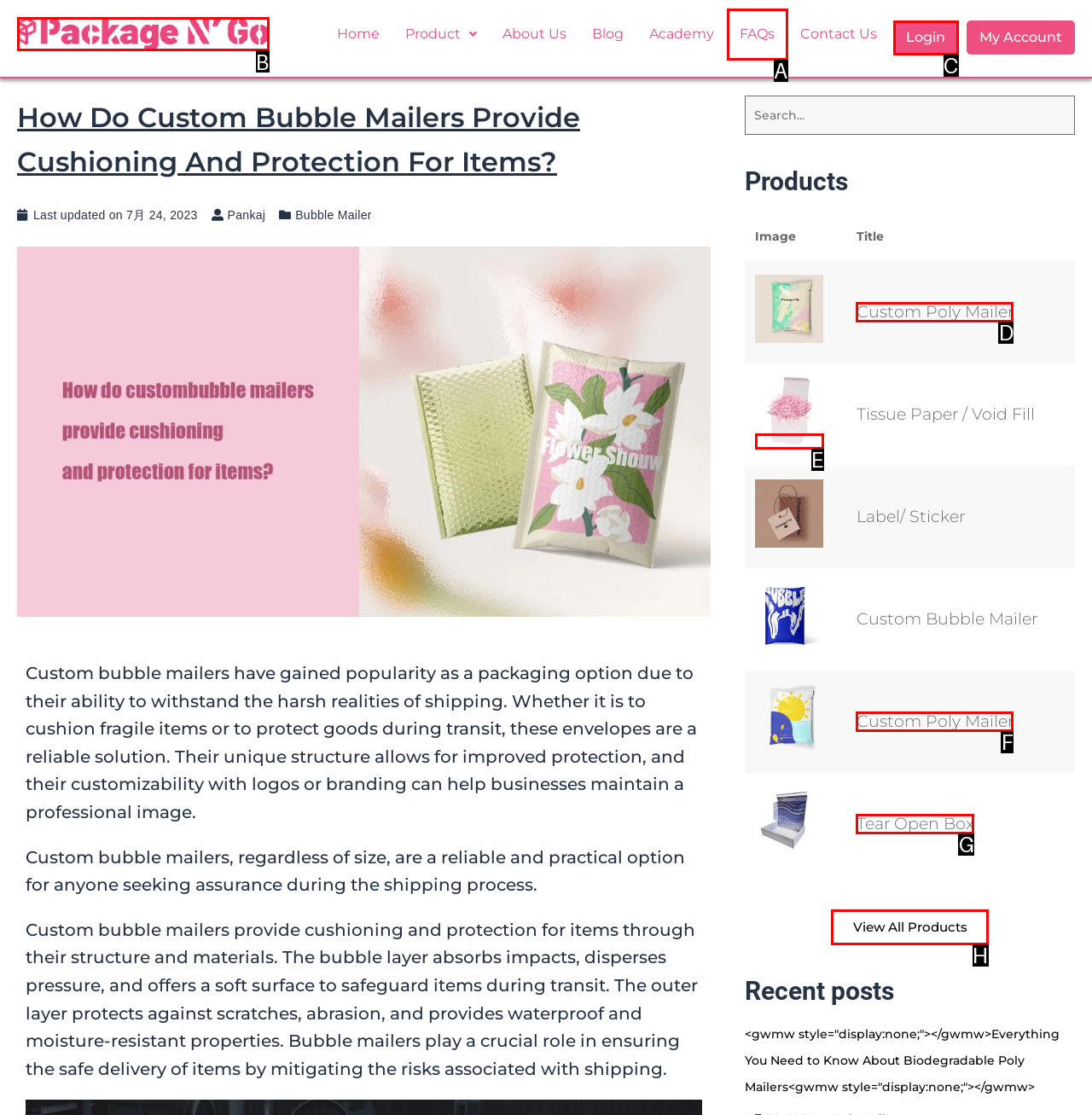From the given options, tell me which letter should be clicked to complete this task: View all products
Answer with the letter only.

H